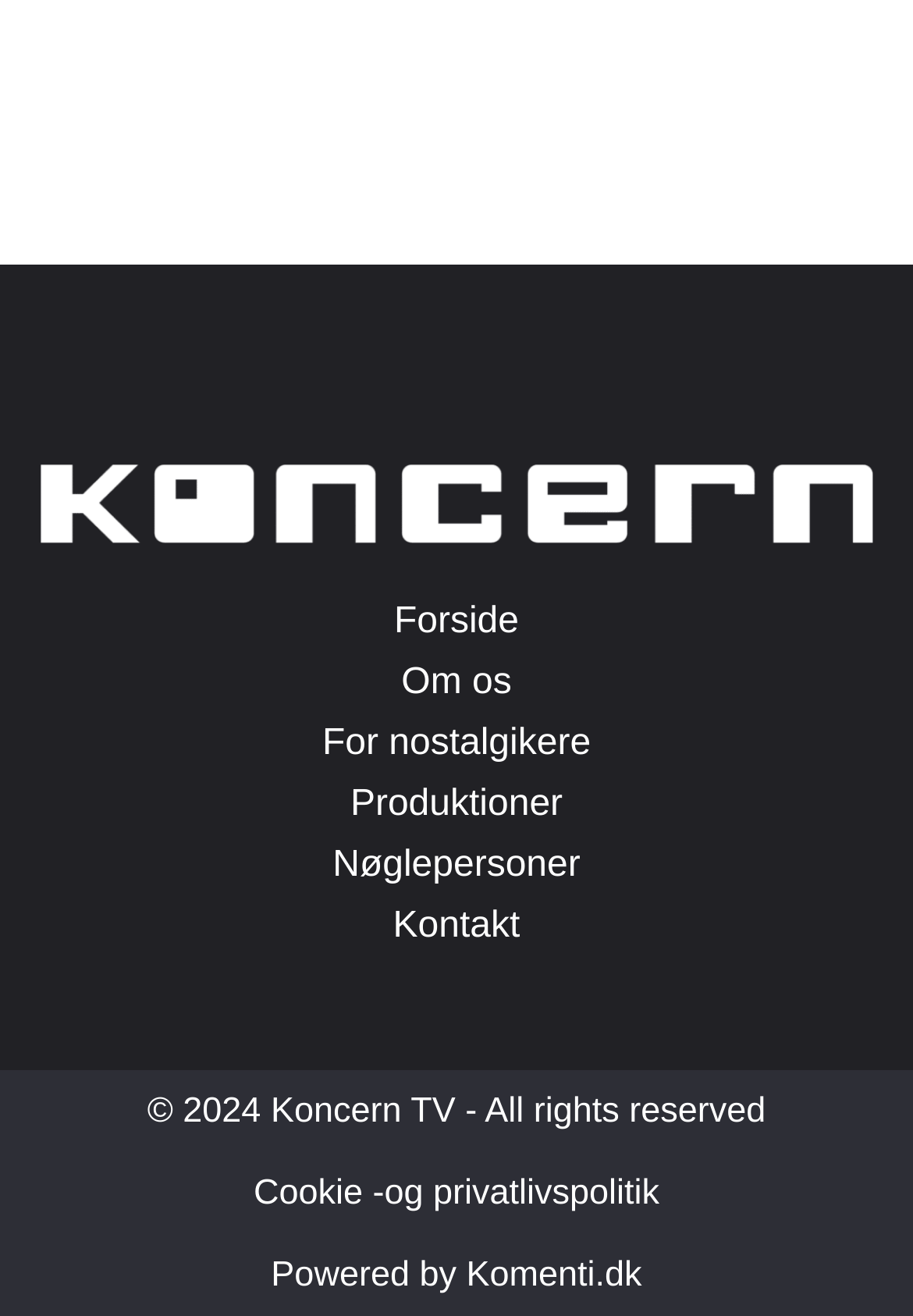Locate the UI element described by Om os in the provided webpage screenshot. Return the bounding box coordinates in the format (top-left x, top-left y, bottom-right x, bottom-right y), ensuring all values are between 0 and 1.

[0.044, 0.502, 0.956, 0.537]